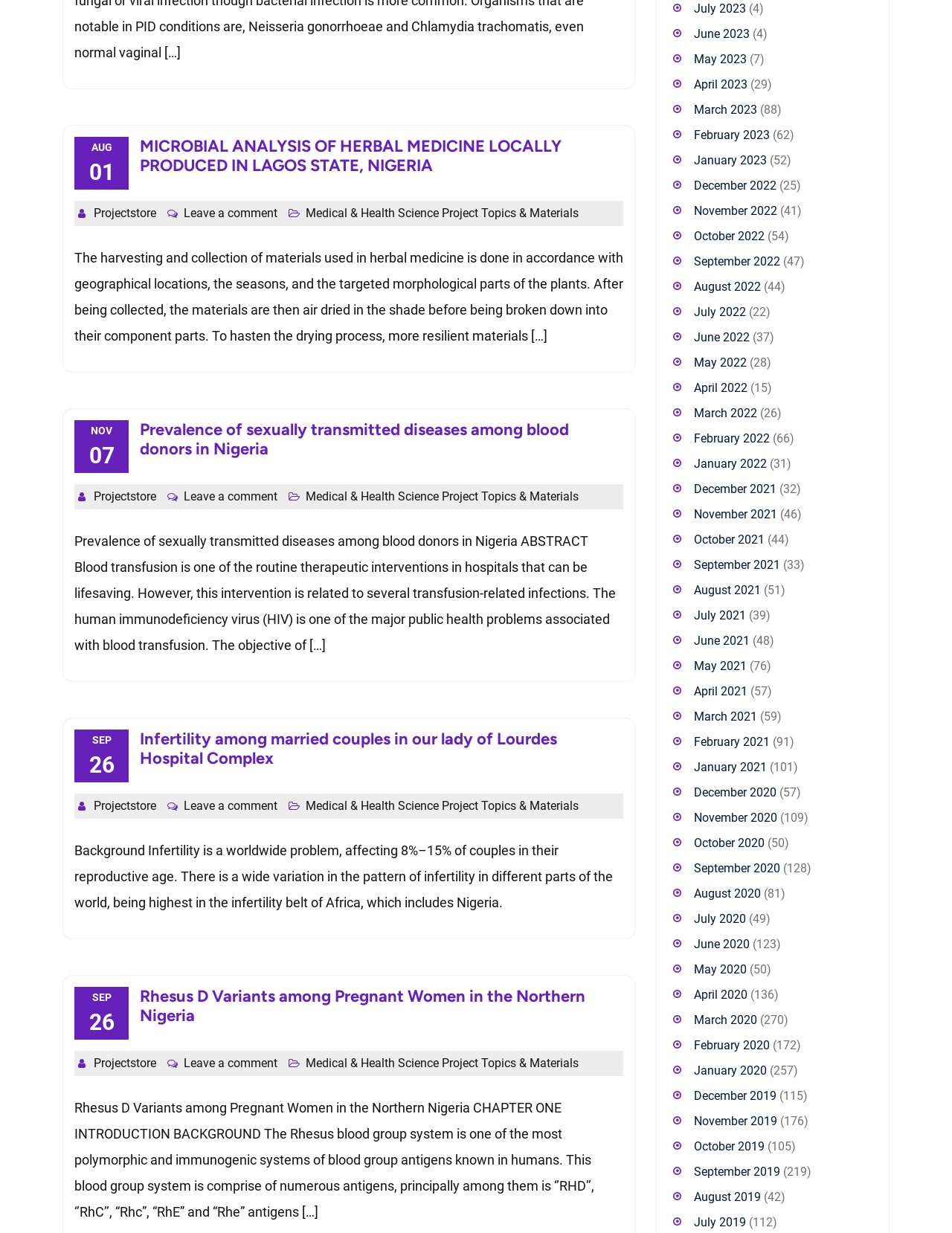Bounding box coordinates are specified in the format (top-left x, top-left y, bottom-right x, bottom-right y). All values are floating point numbers bounded between 0 and 1. Please provide the bounding box coordinate of the region this sentence describes: November 2020

[0.729, 0.657, 0.816, 0.669]